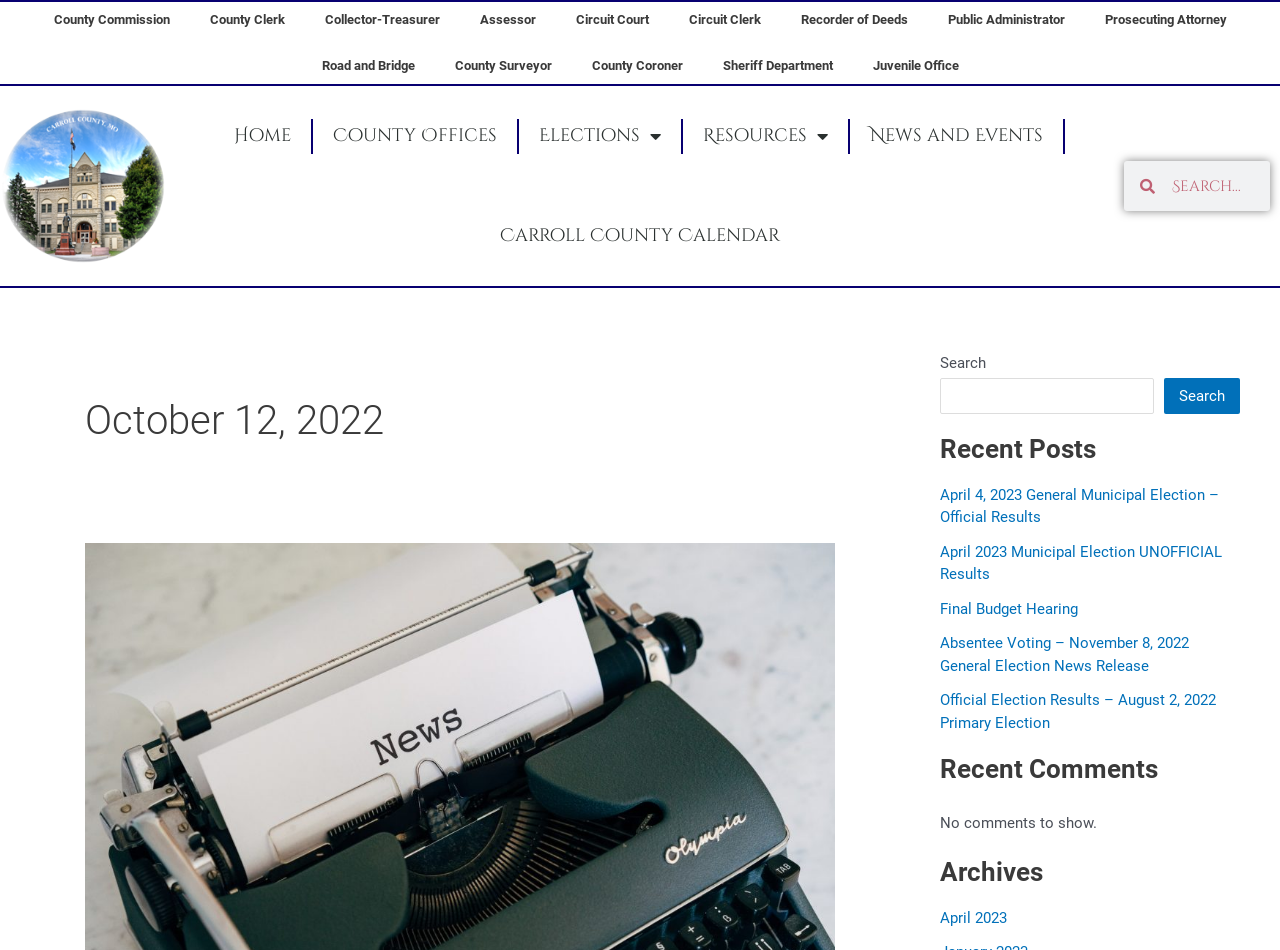Please provide the main heading of the webpage content.

October 12, 2022